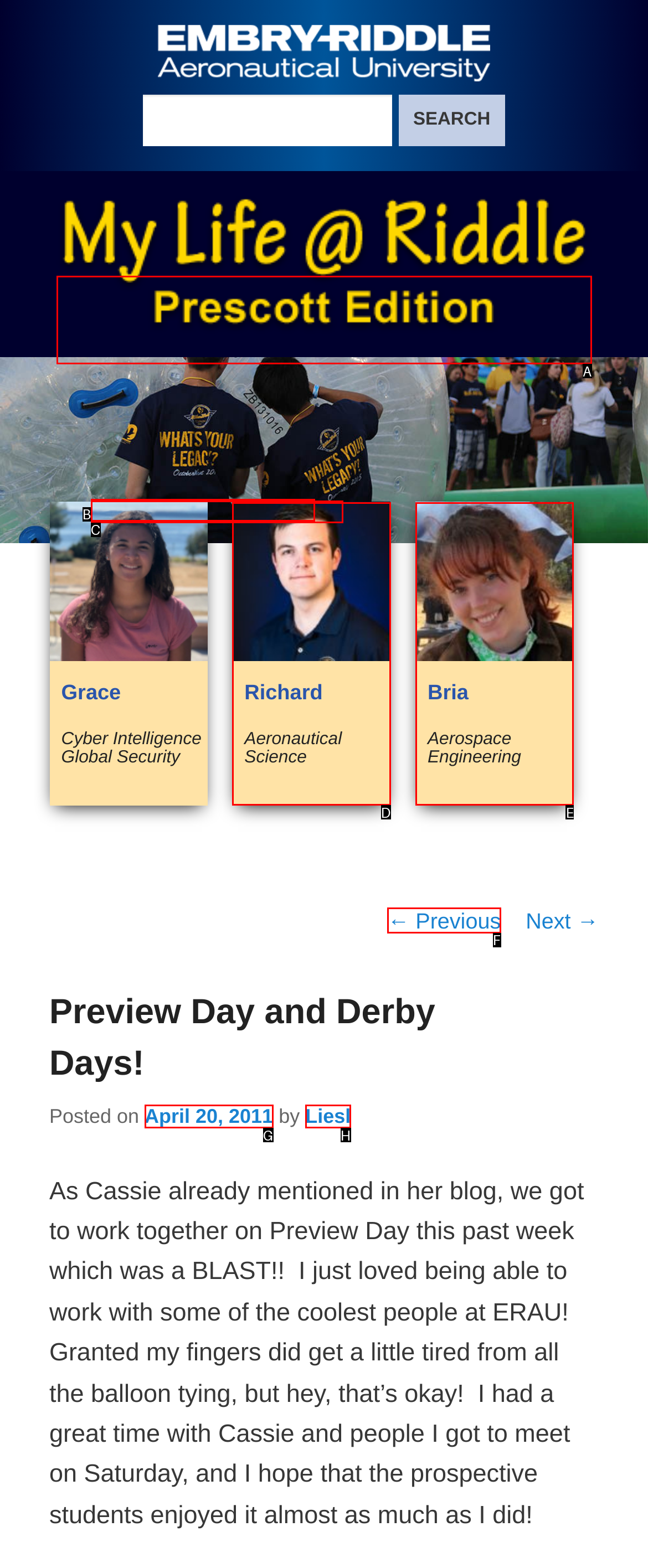Select the letter of the UI element you need to click on to fulfill this task: View previous post. Write down the letter only.

F